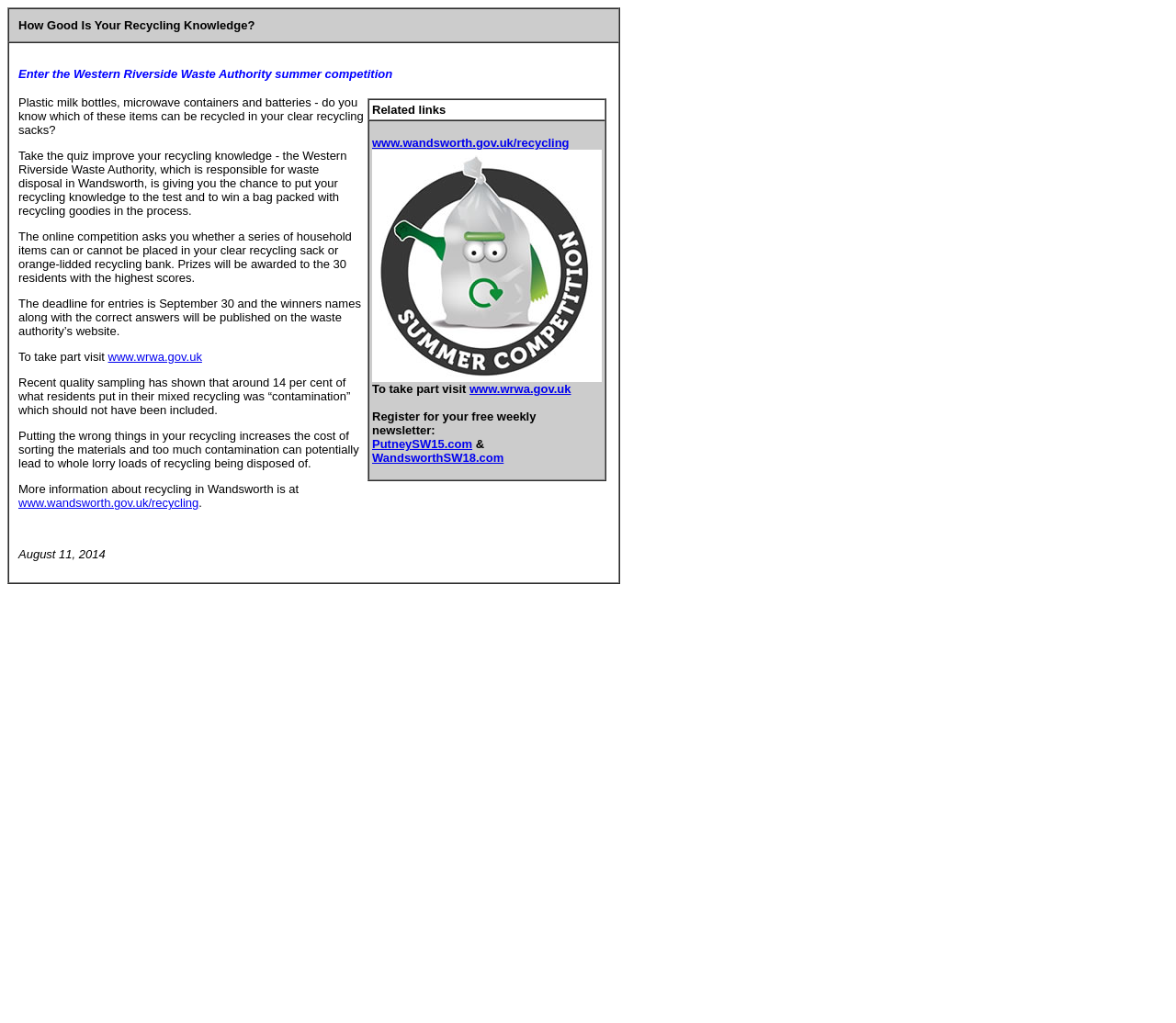Please analyze the image and provide a thorough answer to the question:
What can be recycled in clear recycling sacks?

The text asks 'Do you know which of these items can be recycled in your clear recycling sacks? Plastic milk bottles, microwave containers and batteries...' This implies that plastic milk bottles, microwave containers, and batteries can be recycled in clear recycling sacks.